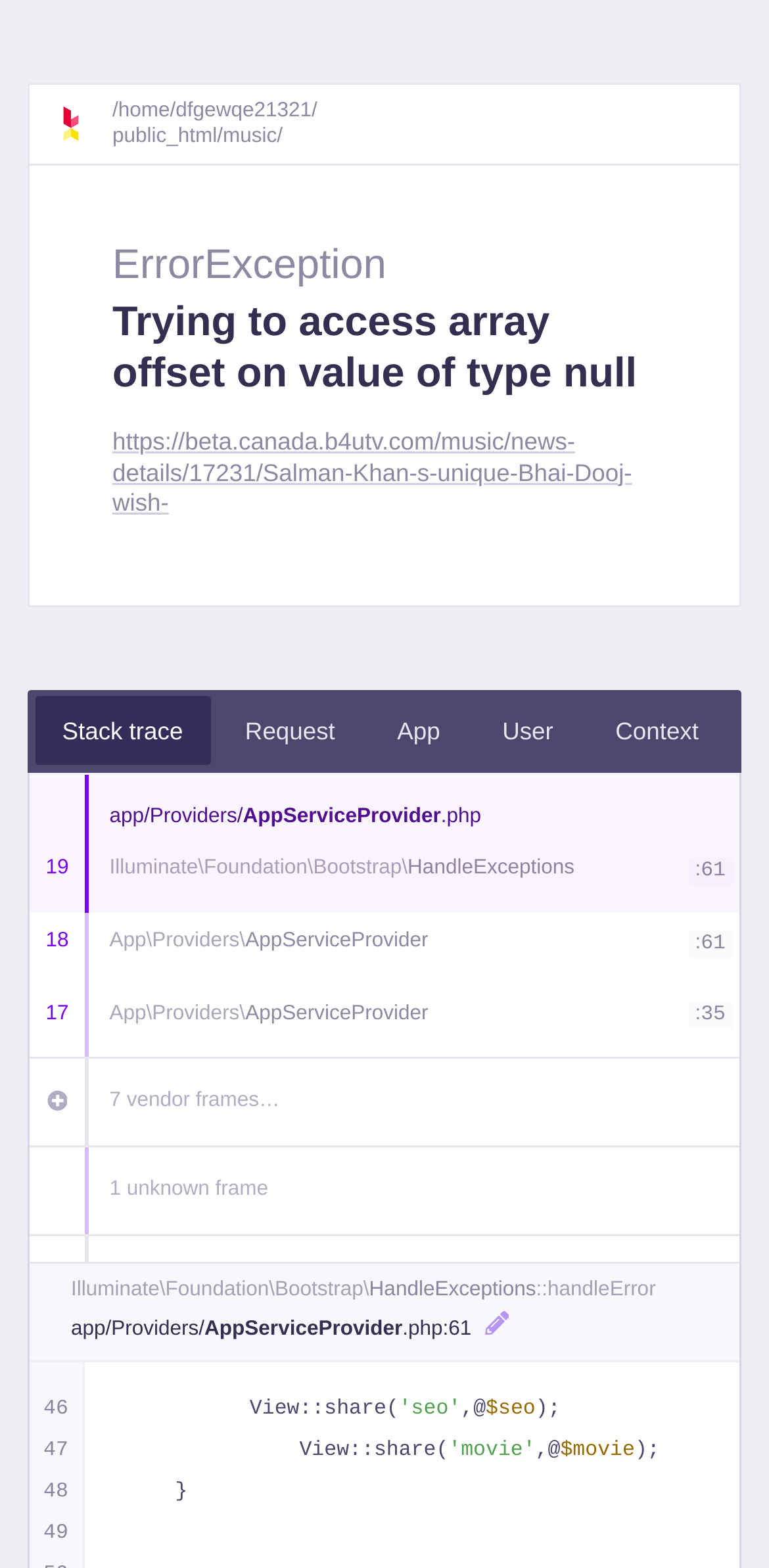Locate the bounding box coordinates of the clickable area to execute the instruction: "Visit the 'Ignition docs'". Provide the coordinates as four float numbers between 0 and 1, represented as [left, top, right, bottom].

[0.074, 0.068, 0.146, 0.09]